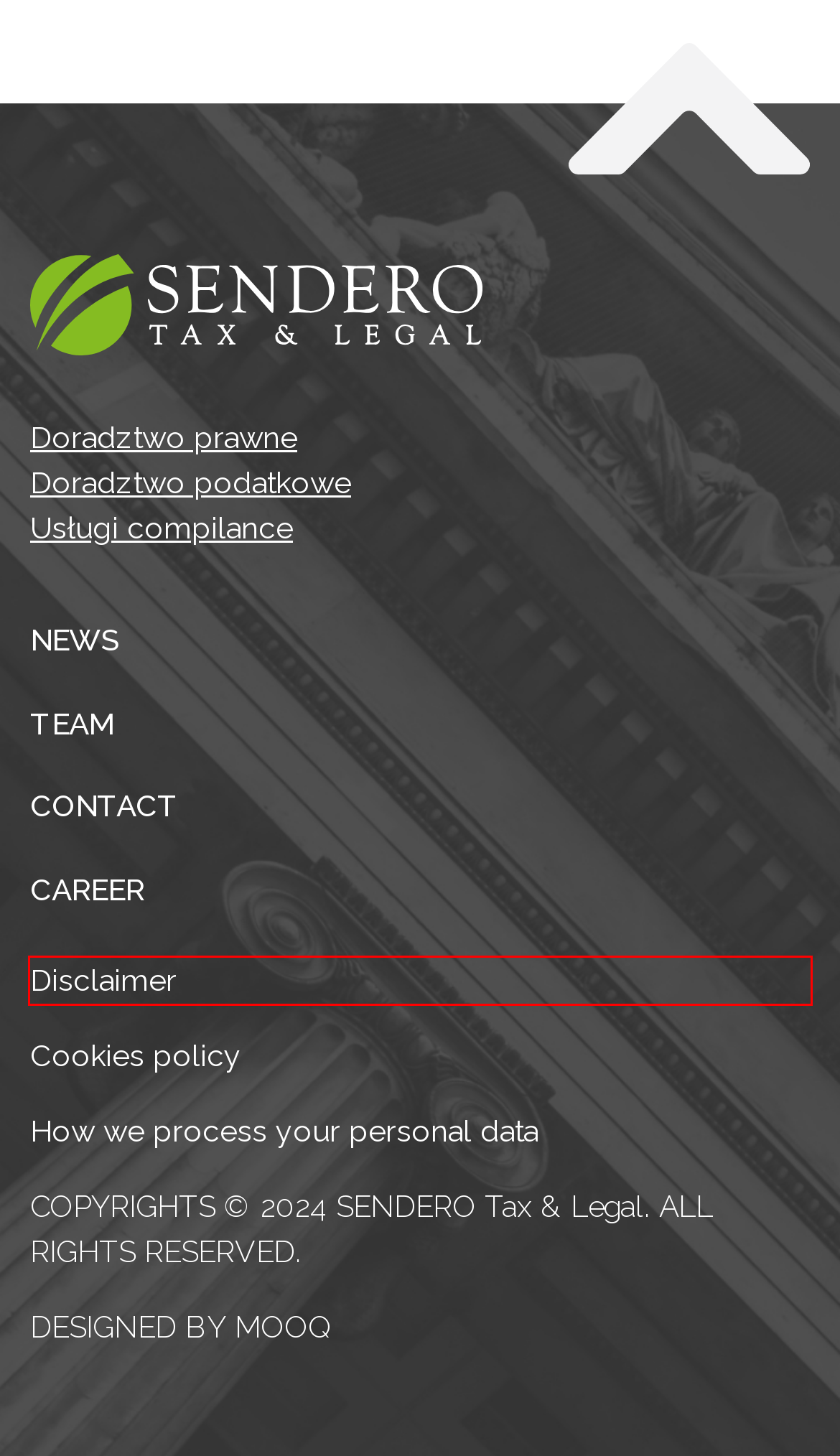Consider the screenshot of a webpage with a red bounding box and select the webpage description that best describes the new page that appears after clicking the element inside the red box. Here are the candidates:
A. Usługi Compilance - audyt zgodności prawnej - Sendero
B. Disclaimer - SENDERO Tax & Legal
C. Contact - SENDERO Tax & Legal
D. Strona główna - Mooq
E. Sendero - Tax Office - Tax Advisory Wrocław
F. Doradztwo prawne dla firm - Sendero Tax & Legal.
G. How we process your personal data - SENDERO Tax & Legal
H. Imprezy firmowe a prawo - SENDERO Tax & Legal

B